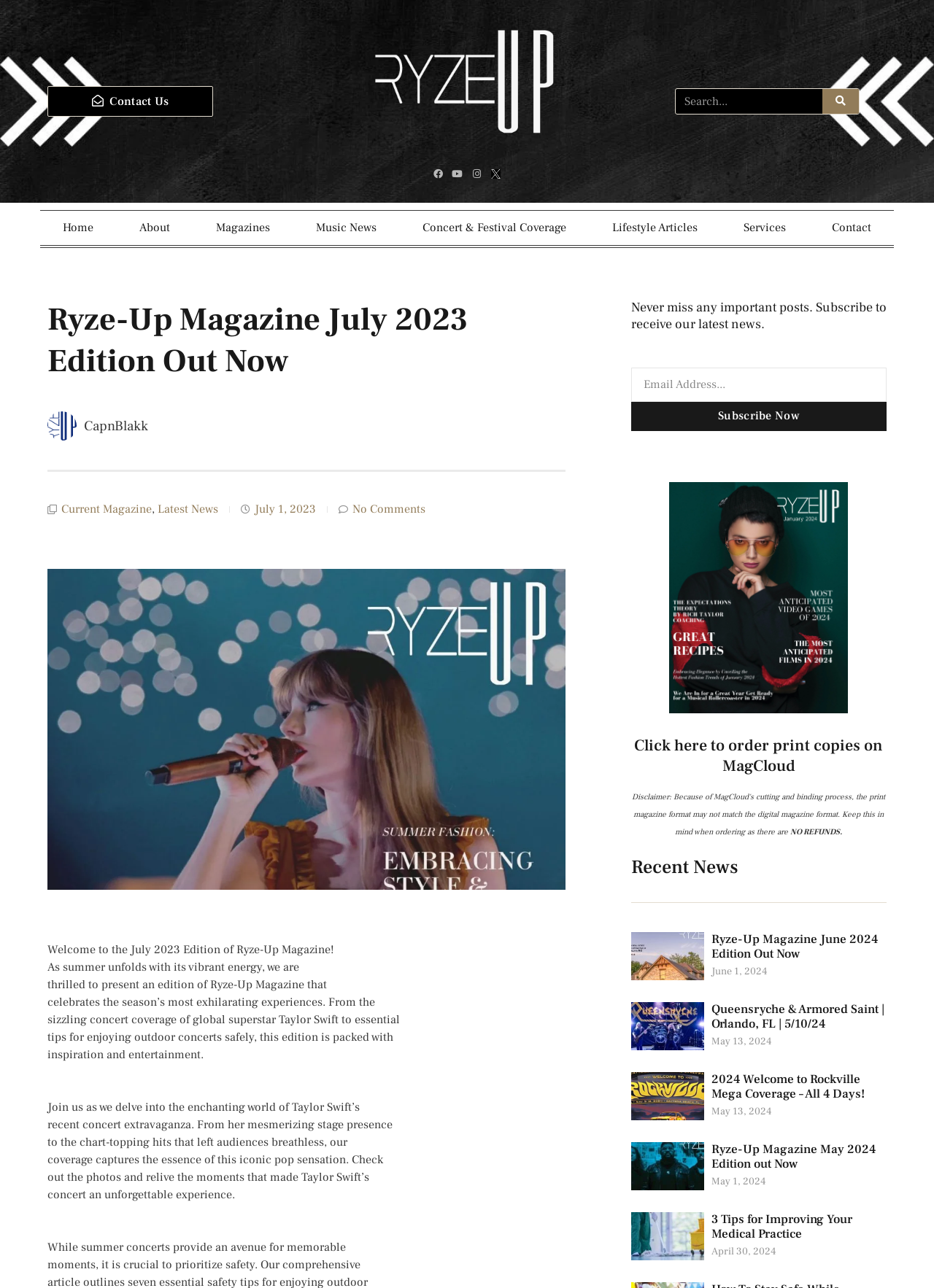How can I receive the latest news from Ryze-Up Magazine?
Using the information from the image, give a concise answer in one word or a short phrase.

Subscribe to receive our latest news